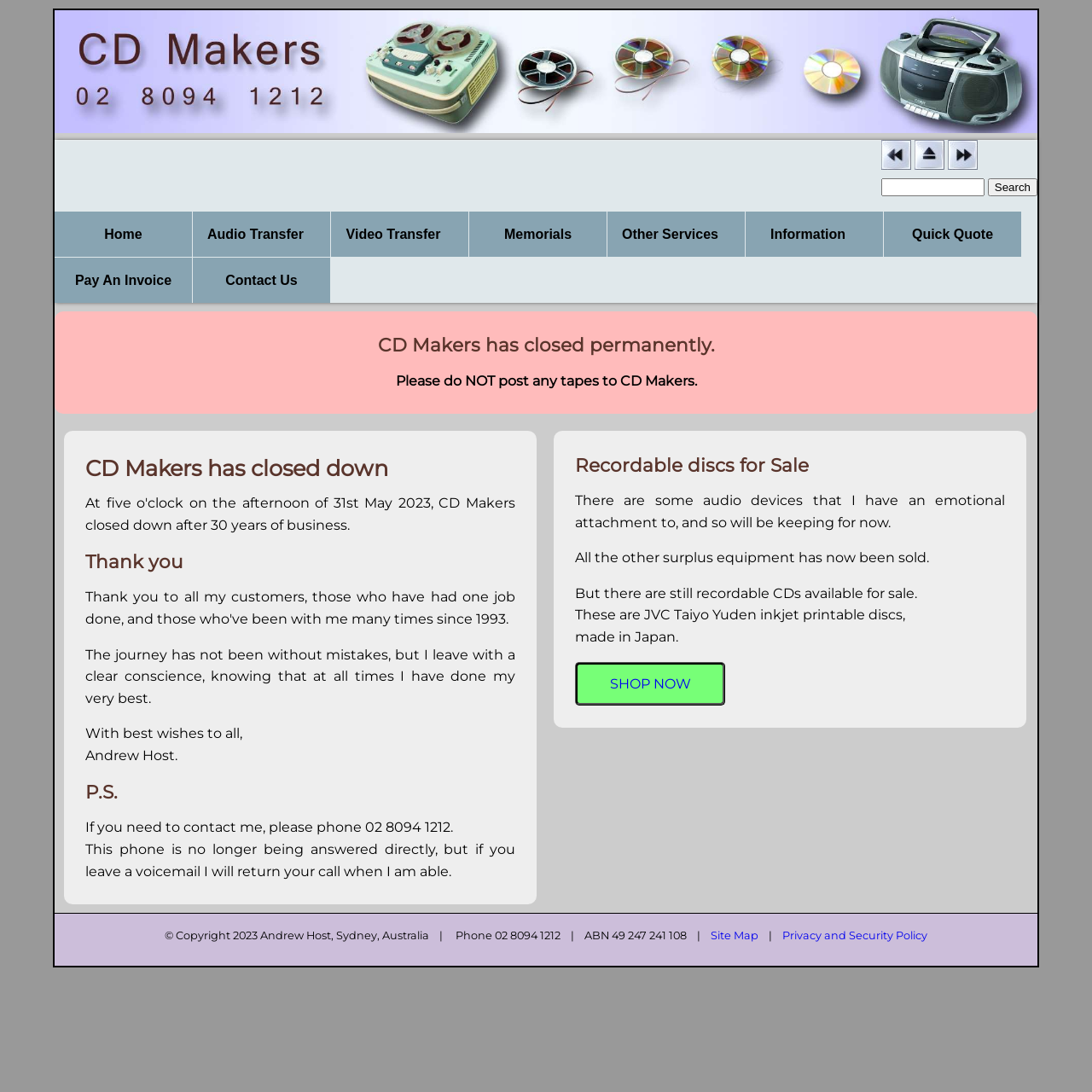Find the coordinates for the bounding box of the element with this description: "Pay An Invoice".

[0.05, 0.236, 0.176, 0.277]